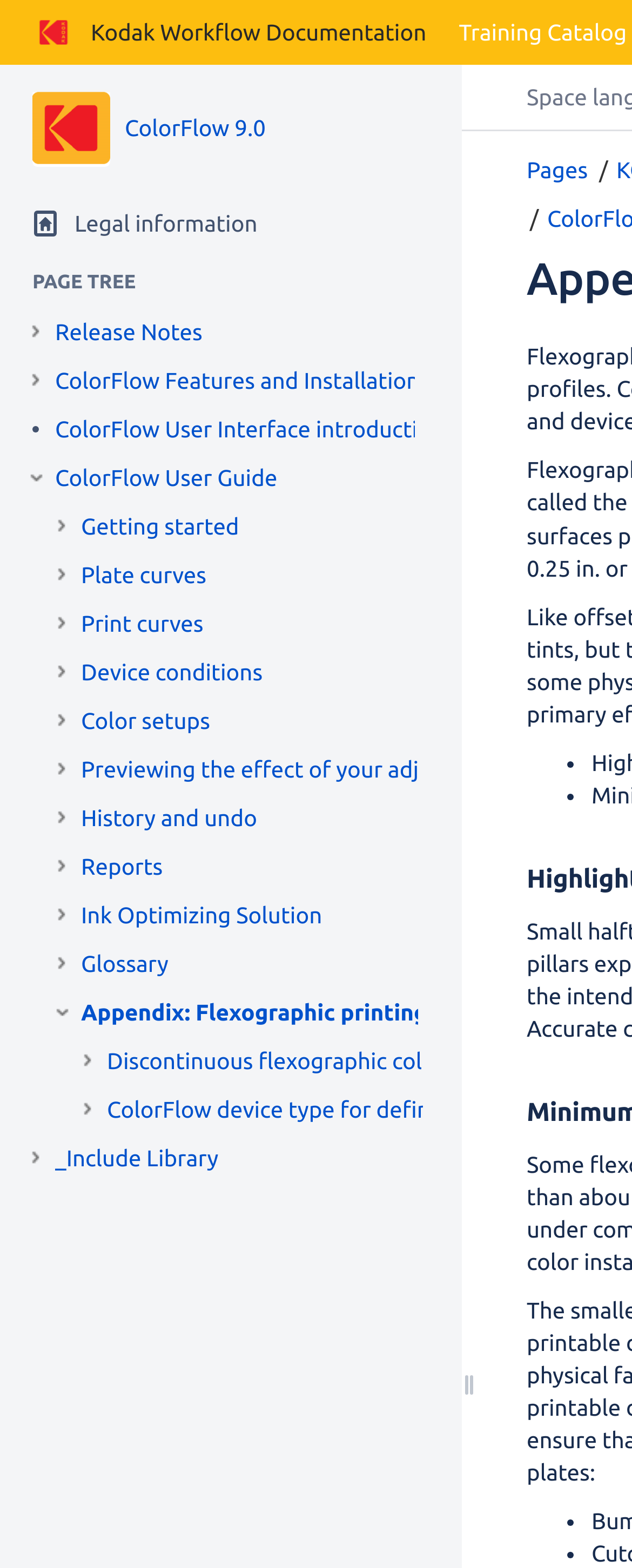Specify the bounding box coordinates of the area that needs to be clicked to achieve the following instruction: "Learn about Plate curves".

[0.128, 0.356, 0.327, 0.377]